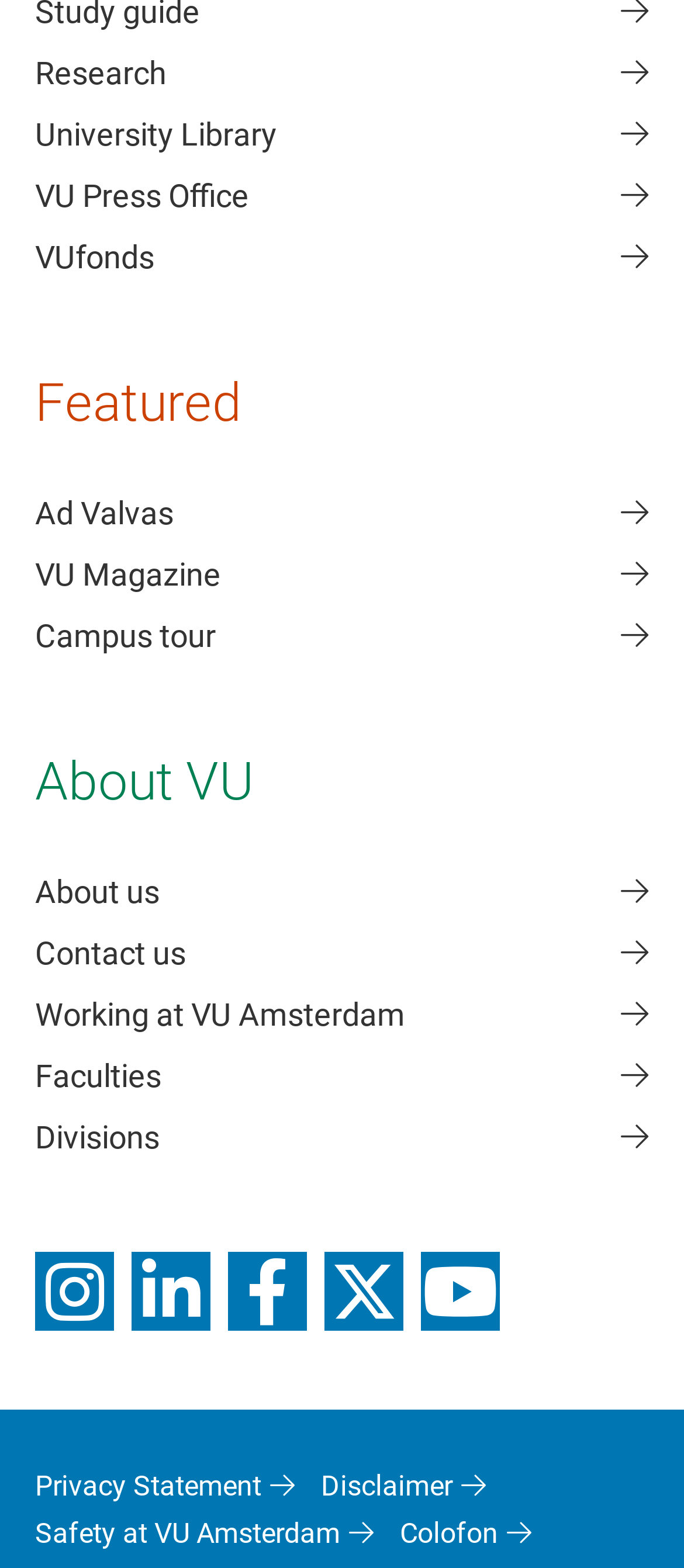How many links are there under 'Faculties'?
Using the image as a reference, answer the question in detail.

I examined the links under the 'Faculties' section and found that there is only one link, which is 'Faculties'.